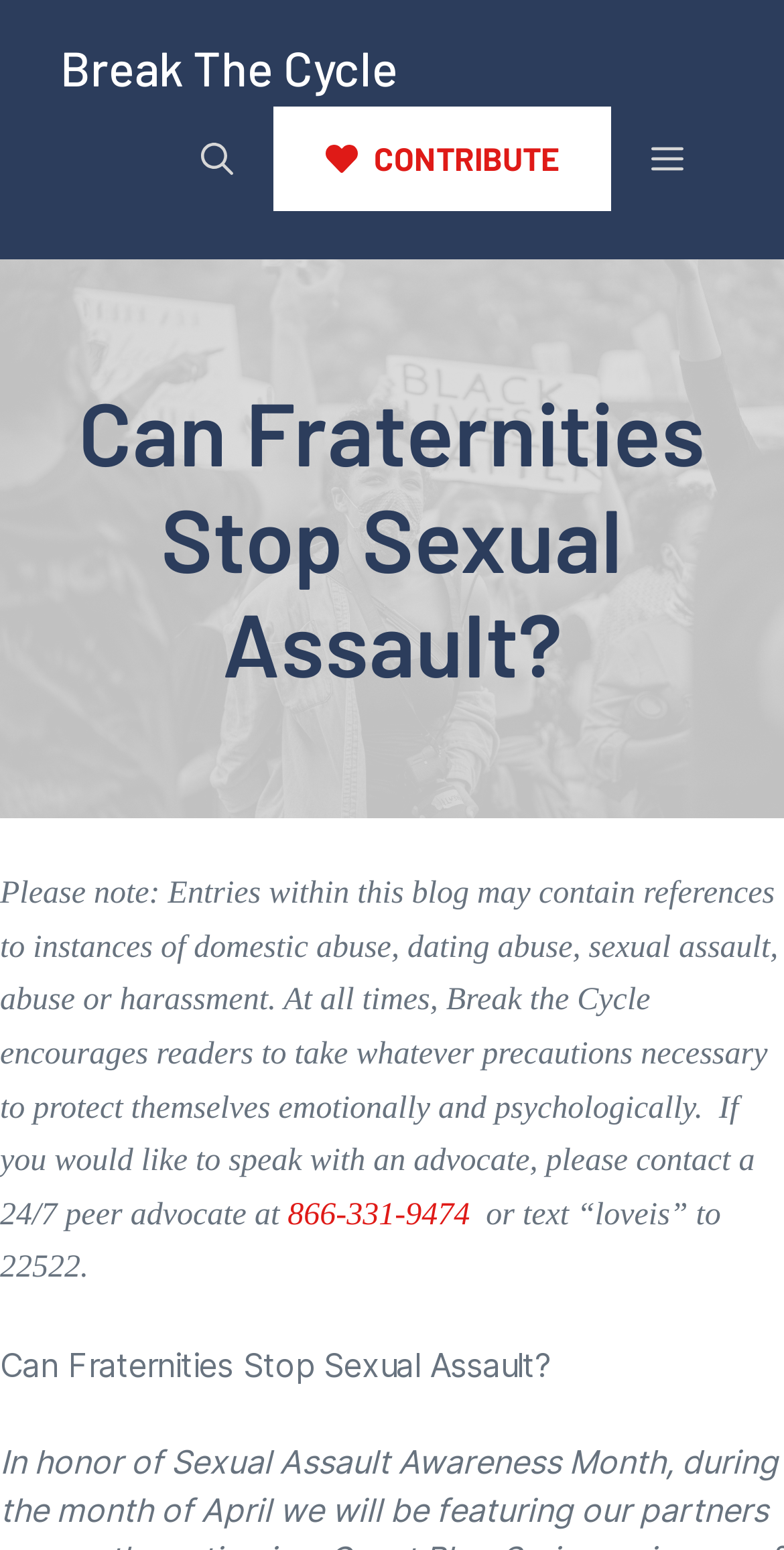What is the topic of the blog post?
Please use the image to deliver a detailed and complete answer.

I inferred the topic of the blog post by analyzing the heading element, which contains the text 'Can Fraternities Stop Sexual Assault?' and suggests that the post is discussing the relationship between fraternities and sexual assault.